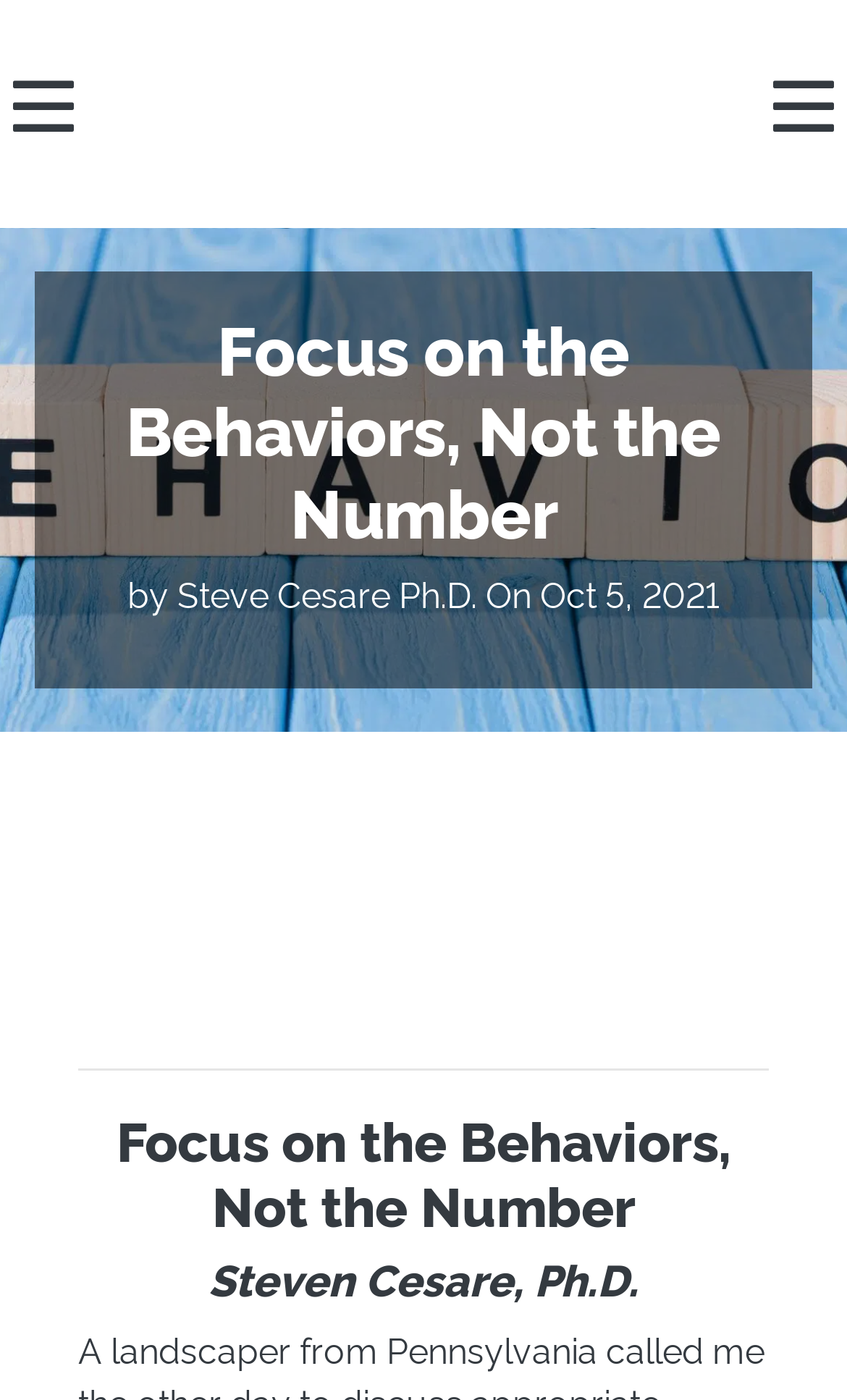Find the bounding box coordinates for the UI element that matches this description: "Steve Cesare Ph.D.".

[0.209, 0.407, 0.563, 0.441]